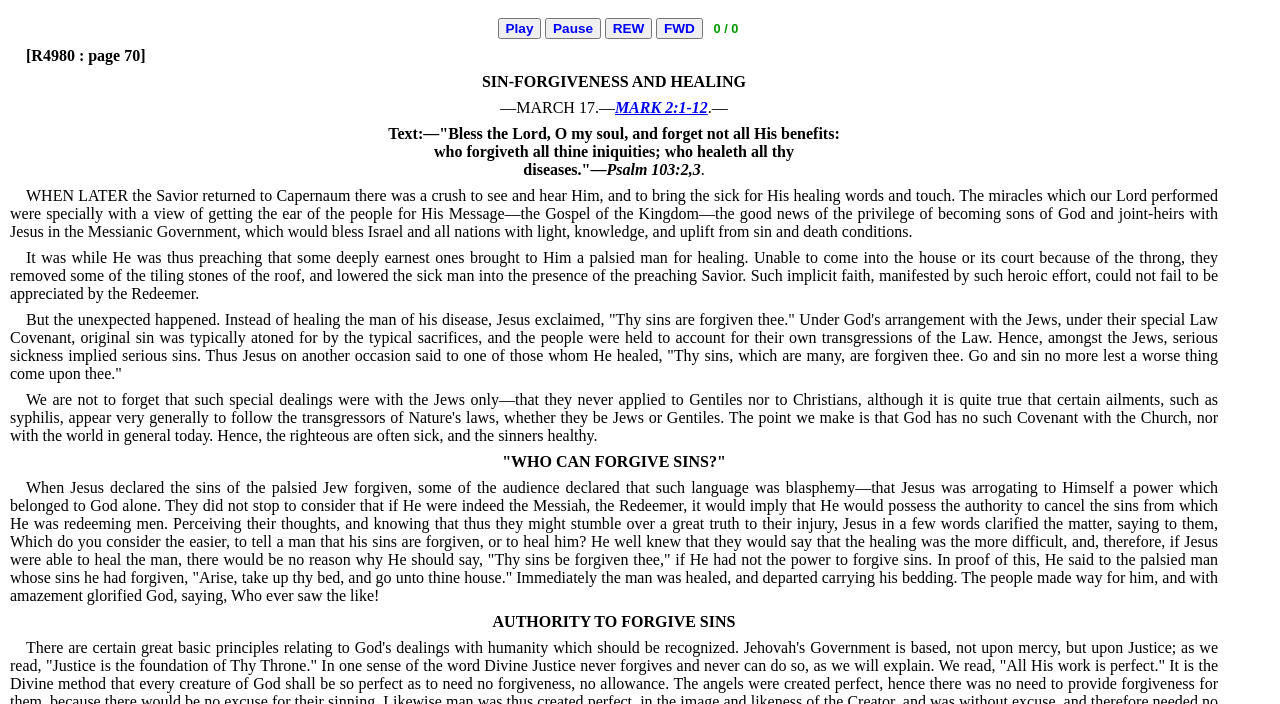What is the author's point about God's government?
Based on the screenshot, provide a one-word or short-phrase response.

It is based on justice